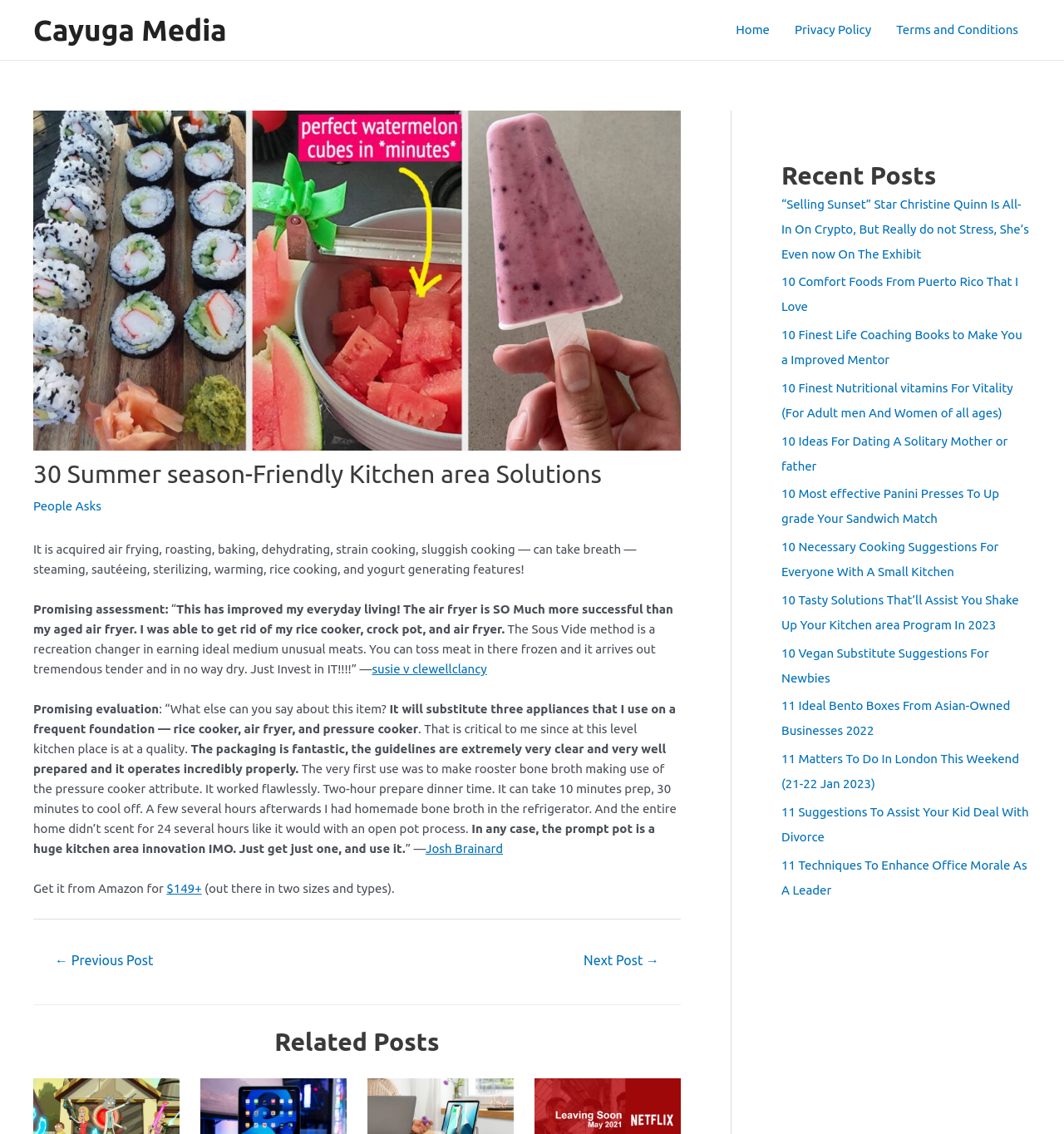Determine the bounding box coordinates of the clickable region to carry out the instruction: "Click on the 'Home' link".

[0.68, 0.001, 0.735, 0.052]